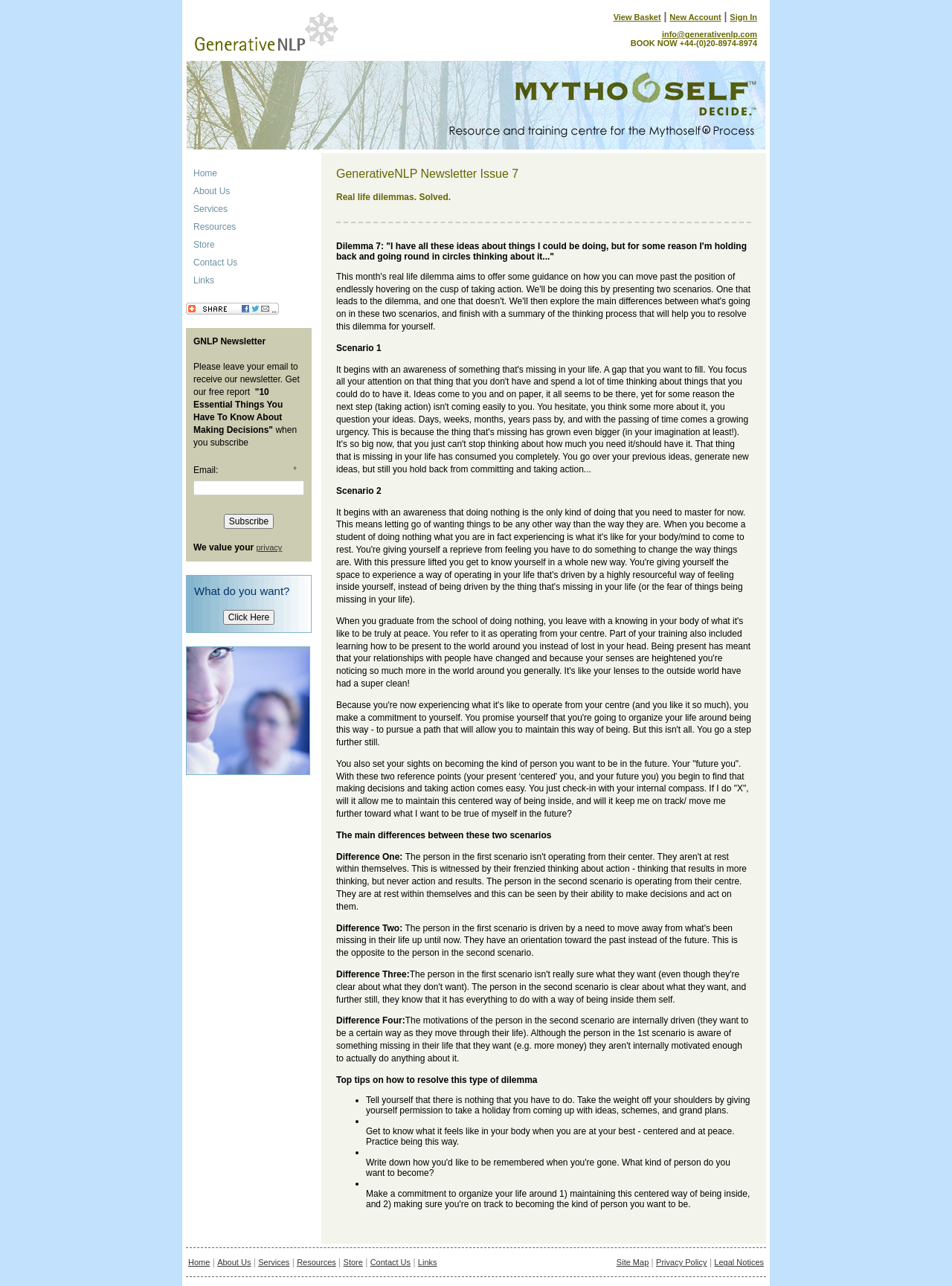Predict the bounding box coordinates of the UI element that matches this description: "Resources". The coordinates should be in the format [left, top, right, bottom] with each value between 0 and 1.

[0.195, 0.169, 0.327, 0.183]